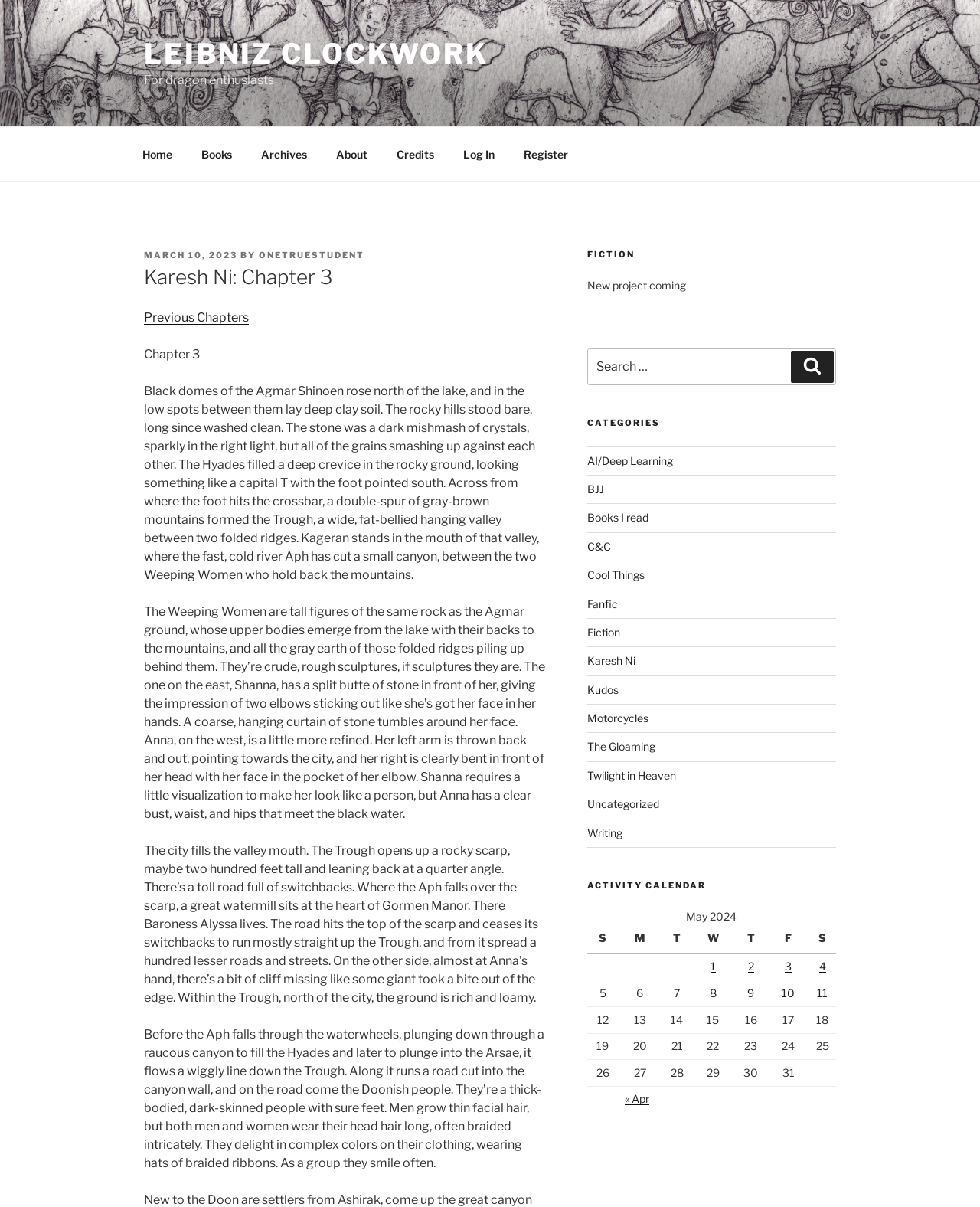Find the bounding box coordinates of the area to click in order to follow the instruction: "Click on the 'Previous Chapters' link".

[0.147, 0.257, 0.254, 0.269]